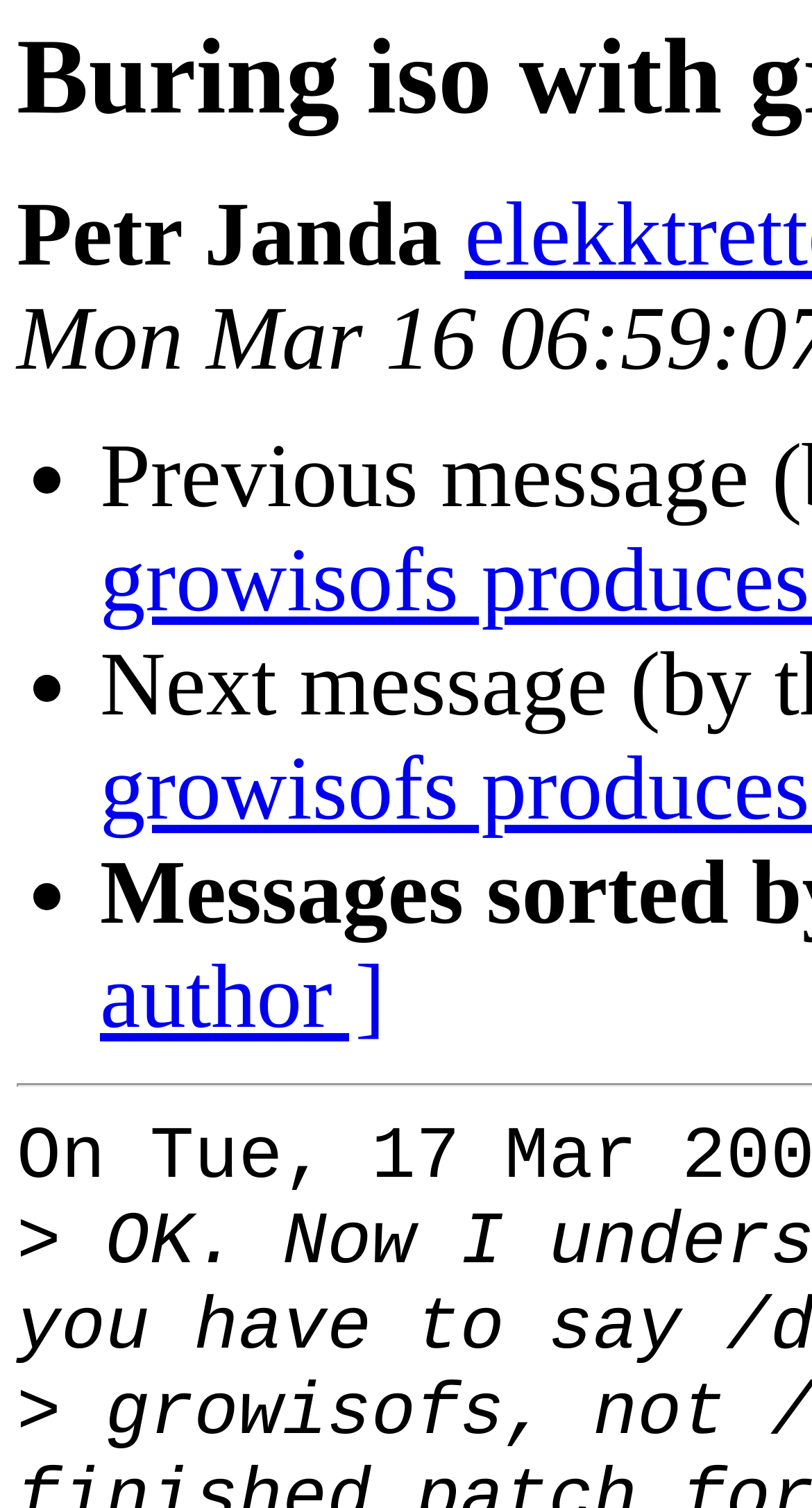Locate and extract the text of the main heading on the webpage.

Buring iso with growisofs produces error.